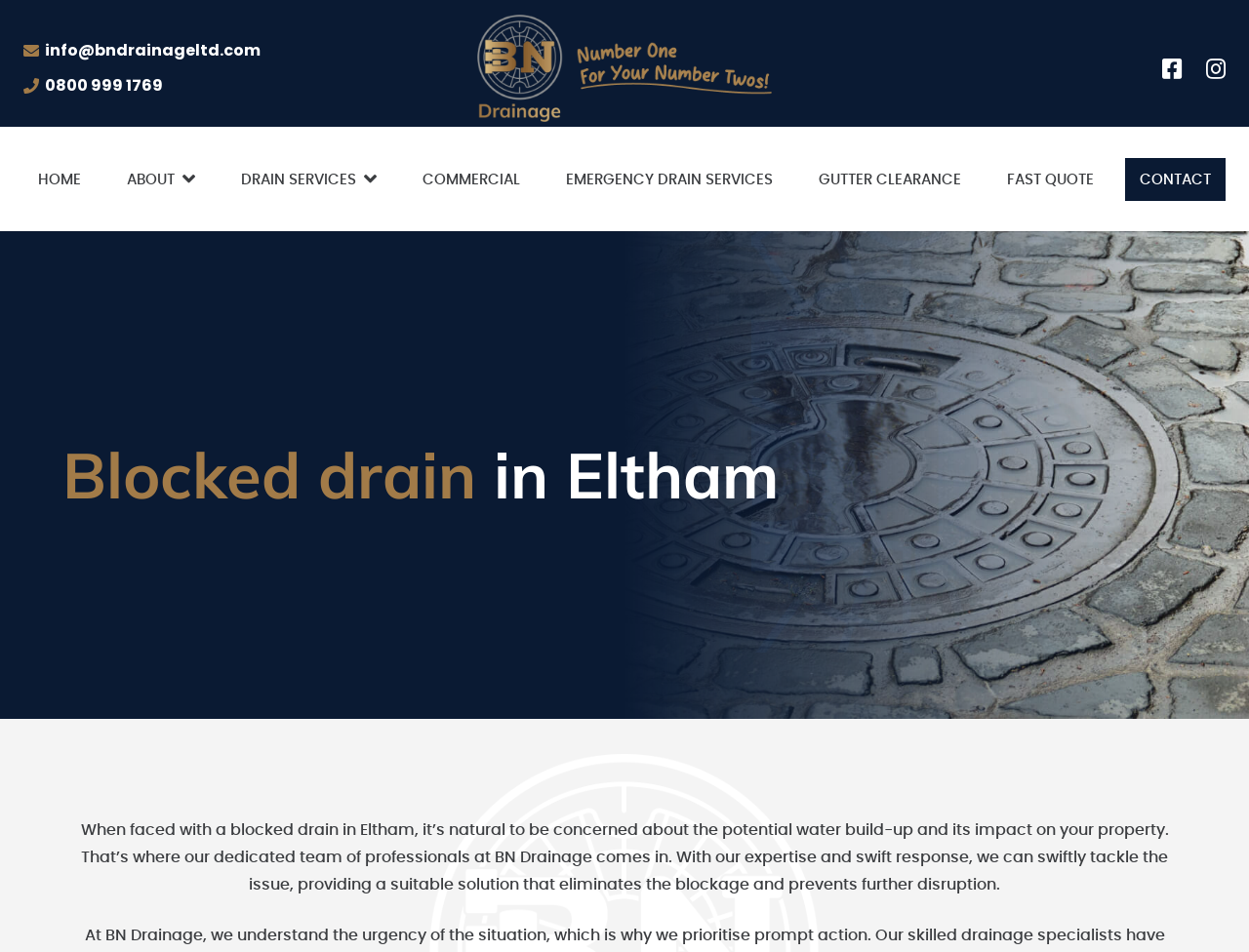Indicate the bounding box coordinates of the element that must be clicked to execute the instruction: "Get a fast quote for drain services". The coordinates should be given as four float numbers between 0 and 1, i.e., [left, top, right, bottom].

[0.795, 0.165, 0.888, 0.211]